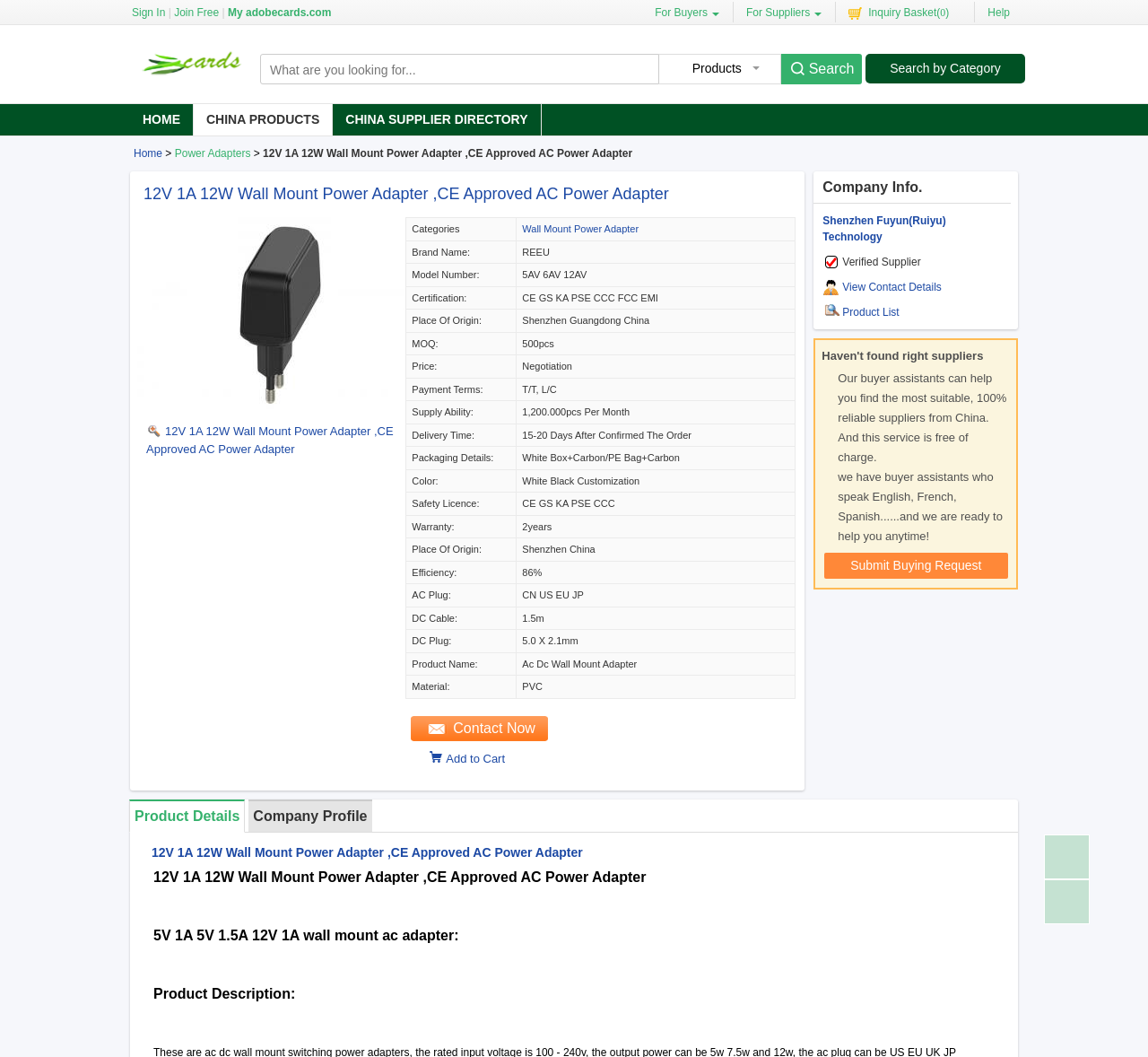Produce a meticulous description of the webpage.

This webpage is about a product, specifically a 12V 1A 12W Wall Mount Power Adapter, CE Approved AC Power Adapter. At the top of the page, there is a navigation bar with links to "Sign In", "Join Free", "My adobecards.com", "For Buyers", "For Suppliers", "Inquiry Basket(0)", and "Help". Below this navigation bar, there is a search bar where users can enter keywords to search for products.

On the left side of the page, there are links to different categories, including "HOME", "CHINA PRODUCTS", and "CHINA SUPPLIER DIRECTORY". Below these links, there is a heading that reads "12V 1A 12W Wall Mount Power Adapter,CE Approved AC Power Adapter", which is also a link.

The main content of the page is a table that displays the product's details, including its categories, brand name, model number, certification, place of origin, MOQ, price, payment terms, supply ability, delivery time, packaging details, color, safety licence, and warranty. Each row in the table represents a different attribute of the product, with the attribute name on the left and the corresponding value on the right.

There is also an image of the product on the page, which is located above the table. The image is a link to the product's details page. Additionally, there are several links to related products or categories scattered throughout the page.

Overall, this webpage is a product details page that provides users with information about the 12V 1A 12W Wall Mount Power Adapter, CE Approved AC Power Adapter, including its features, specifications, and pricing.